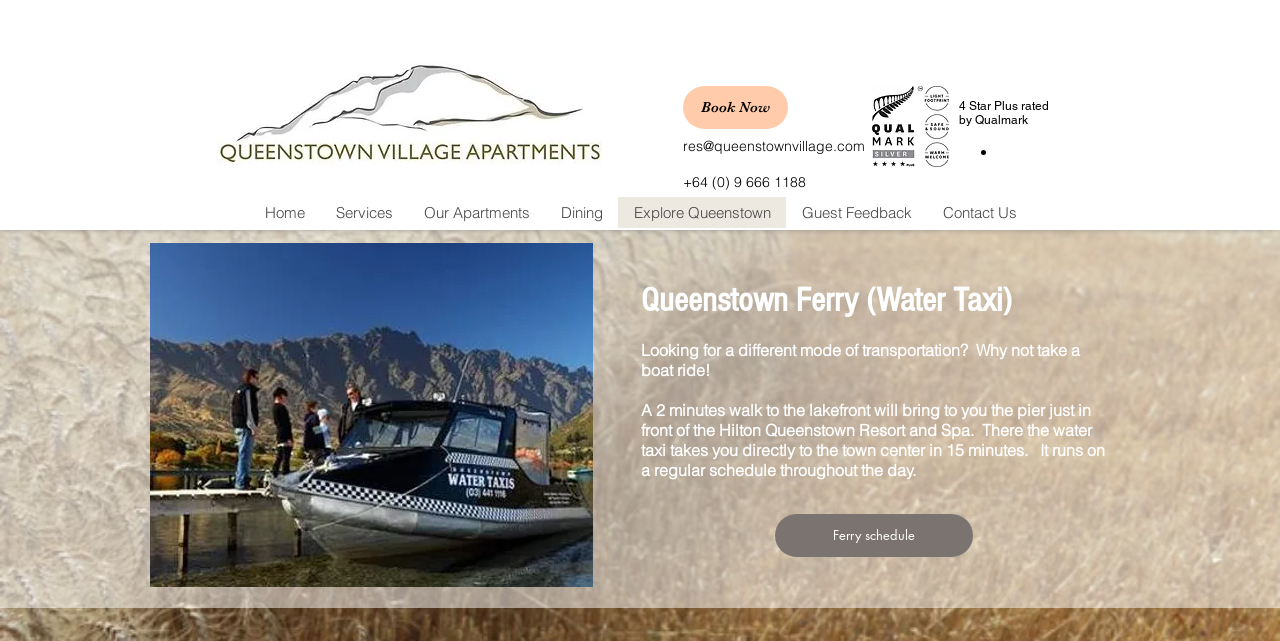Identify the bounding box coordinates for the UI element described as follows: "Ferry schedule". Ensure the coordinates are four float numbers between 0 and 1, formatted as [left, top, right, bottom].

[0.605, 0.802, 0.76, 0.869]